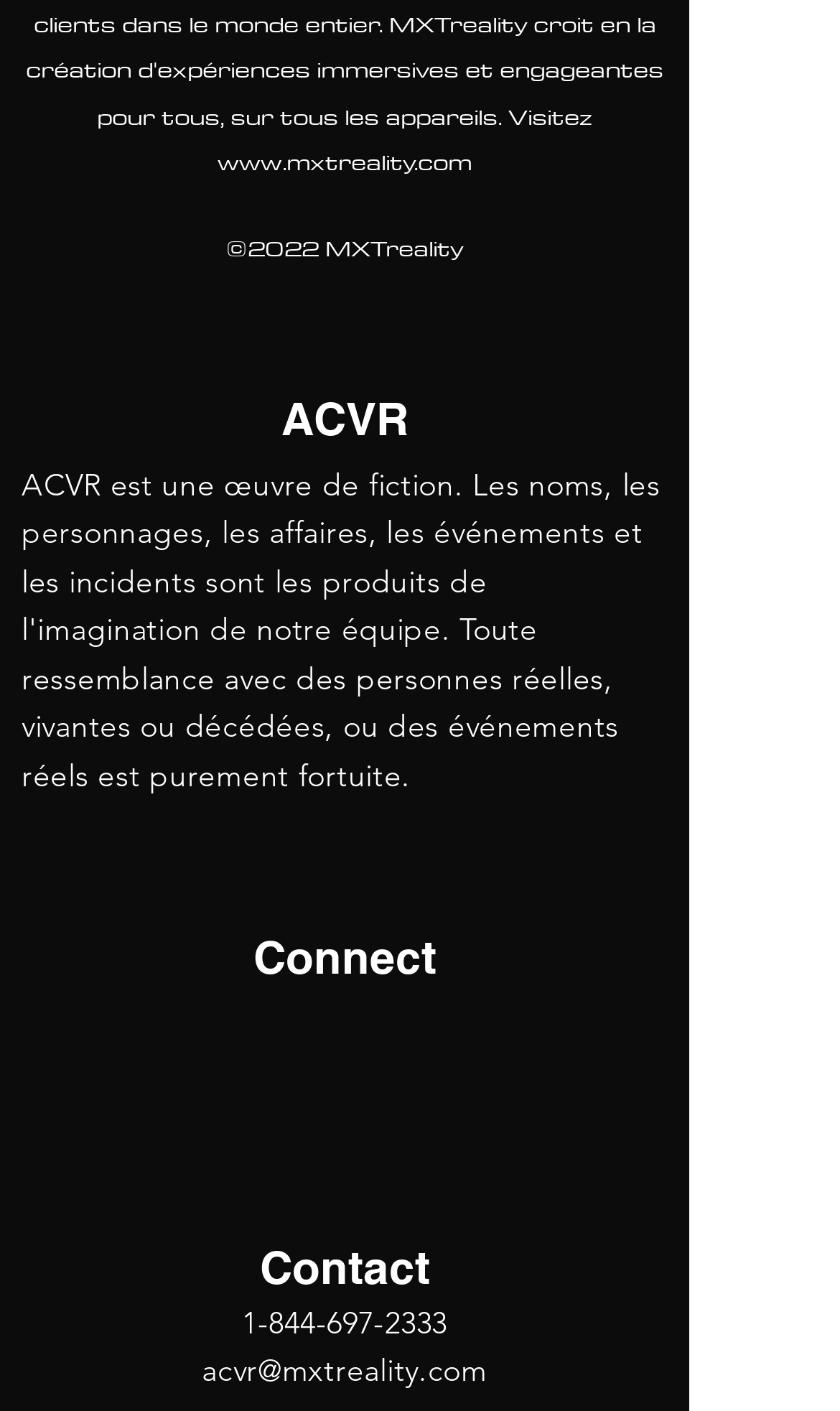Can you pinpoint the bounding box coordinates for the clickable element required for this instruction: "Connect with Twitter"? The coordinates should be four float numbers between 0 and 1, i.e., [left, top, right, bottom].

[0.11, 0.733, 0.2, 0.786]